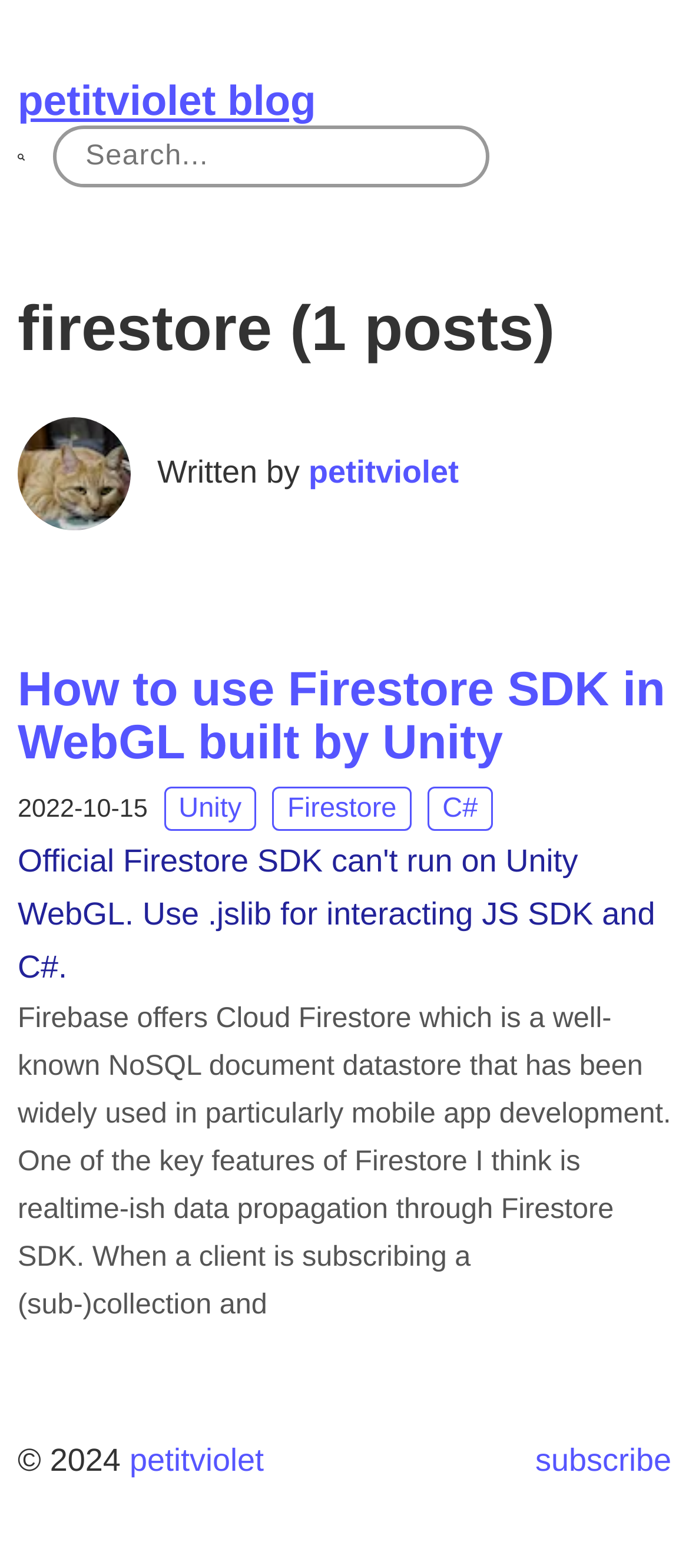Identify the bounding box coordinates for the region to click in order to carry out this instruction: "go to homepage". Provide the coordinates using four float numbers between 0 and 1, formatted as [left, top, right, bottom].

[0.026, 0.05, 0.459, 0.08]